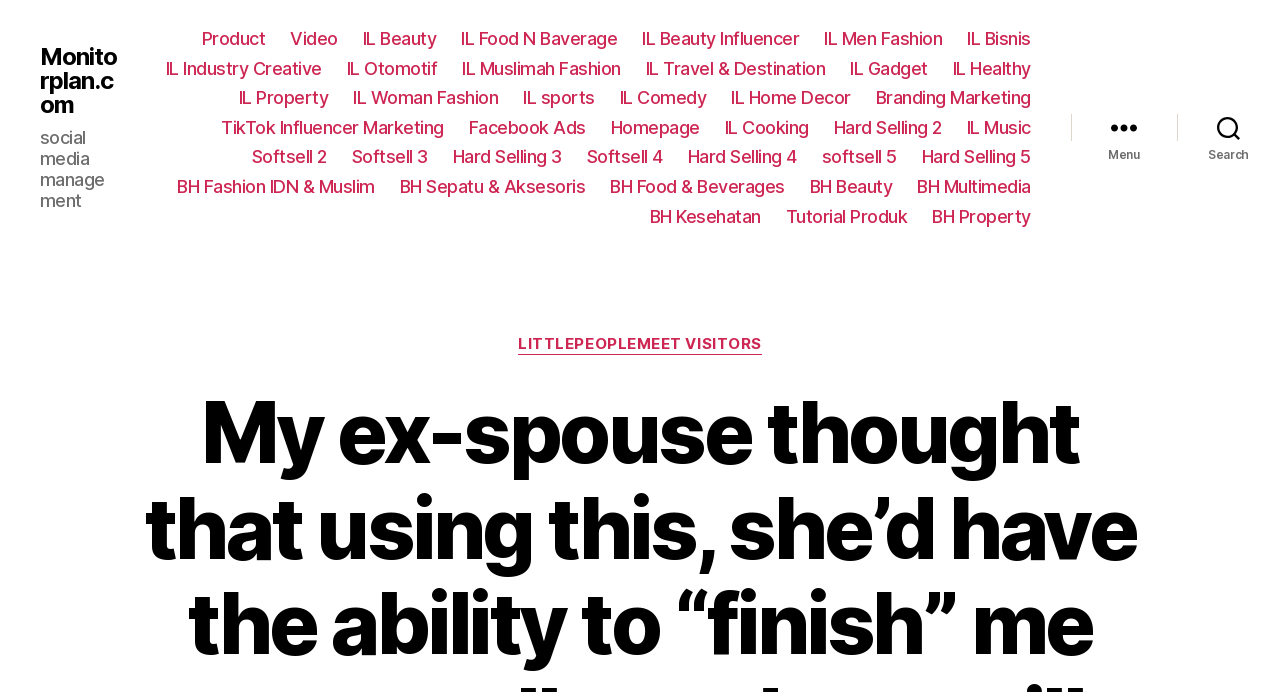Locate the bounding box coordinates of the element to click to perform the following action: 'Click on the 'Menu' button'. The coordinates should be given as four float values between 0 and 1, in the form of [left, top, right, bottom].

[0.837, 0.153, 0.92, 0.216]